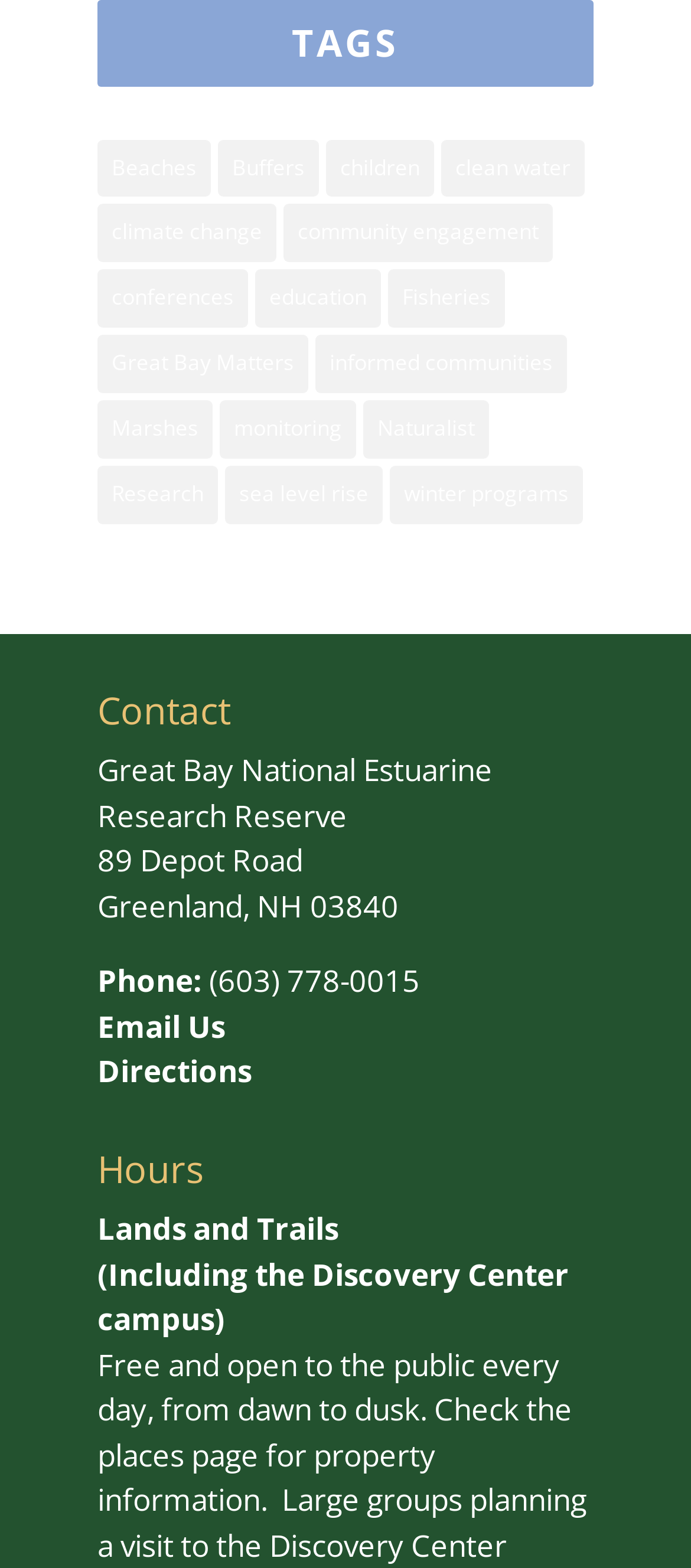Determine the bounding box coordinates of the section to be clicked to follow the instruction: "Email Us". The coordinates should be given as four float numbers between 0 and 1, formatted as [left, top, right, bottom].

[0.141, 0.642, 0.326, 0.667]